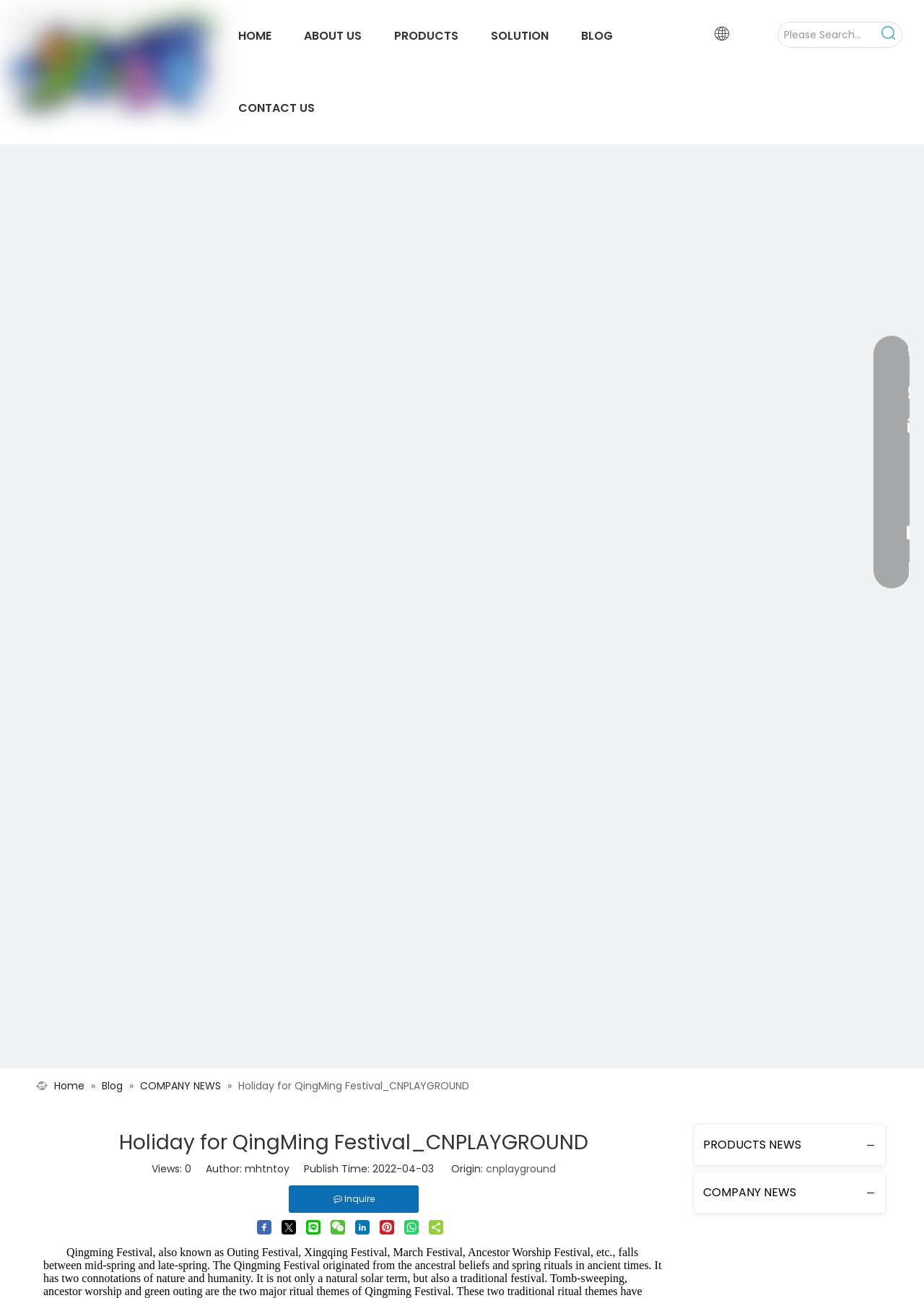What is the contact phone number?
Using the information from the image, provide a comprehensive answer to the question.

I found the contact phone number by looking at the link at the bottom of the page, which says '+86-15989279205'.